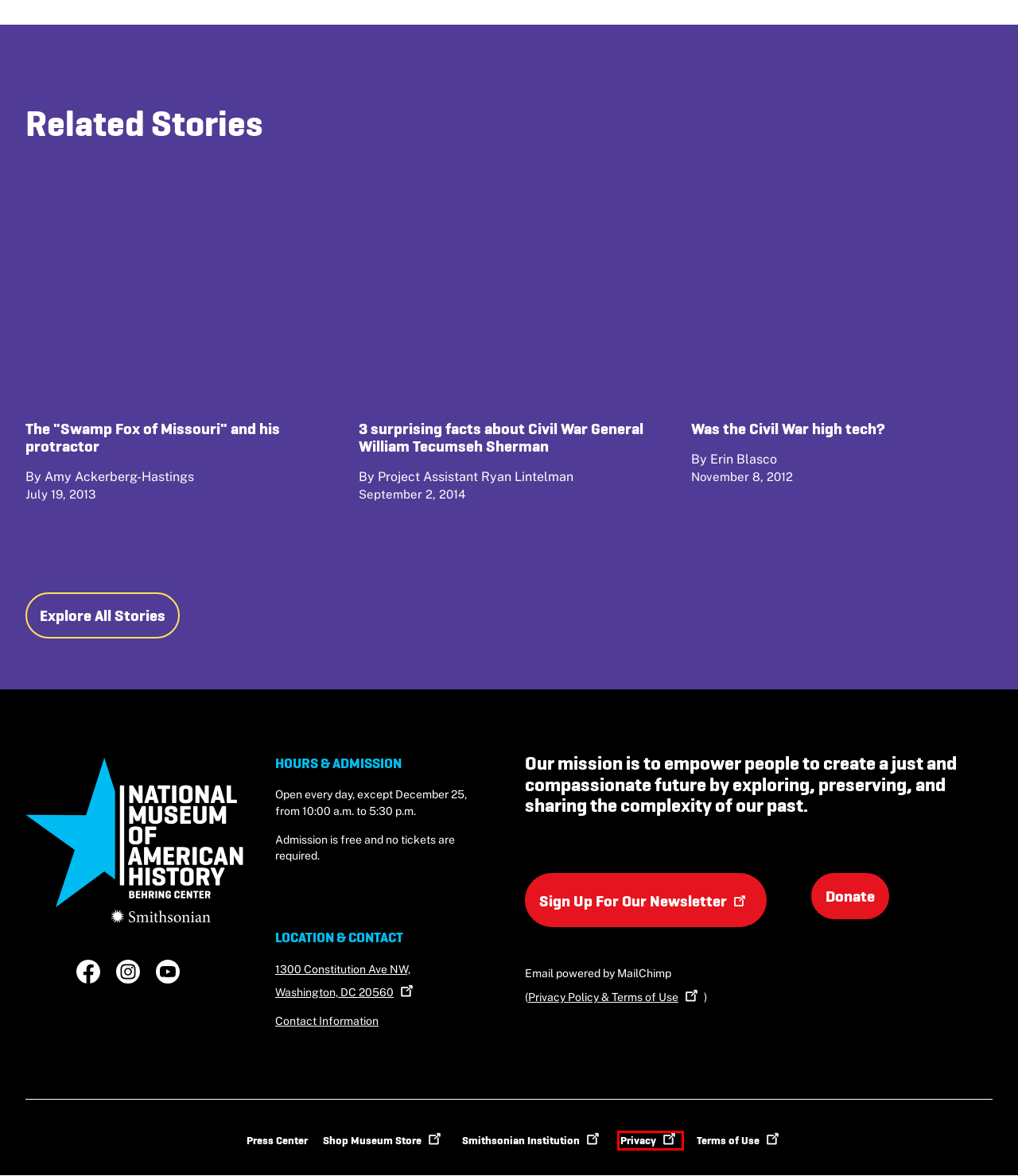Analyze the webpage screenshot with a red bounding box highlighting a UI element. Select the description that best matches the new webpage after clicking the highlighted element. Here are the options:
A. Stubby: Dog, Hoya mascot, and war hero | National Museum of American History
B. Women's History | National Museum of American History
C. Audie Murphy: World War II Hero | National Museum of American History
D. The "War Horse" of the Civil War | National Museum of American History
E. Terms of Use | Smithsonian Institution
F. National Museum of American History
G. Mailchimp's Legal Policies | Mailchimp
H. Smithsonian Institution's Privacy Statement | Smithsonian Institution

H